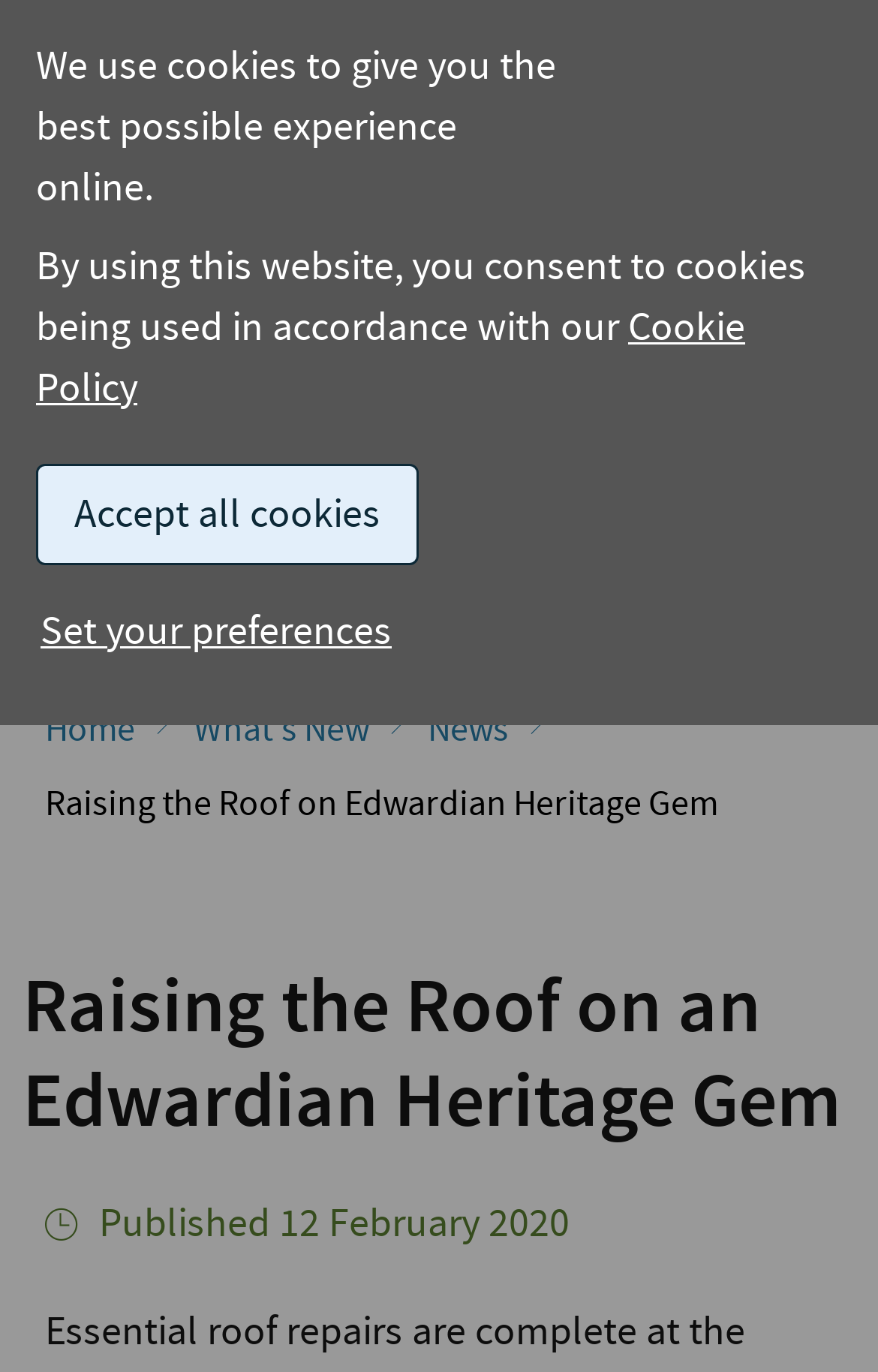Answer in one word or a short phrase: 
What is the main image on the webpage?

Ornate iron structure inside the Gala pool